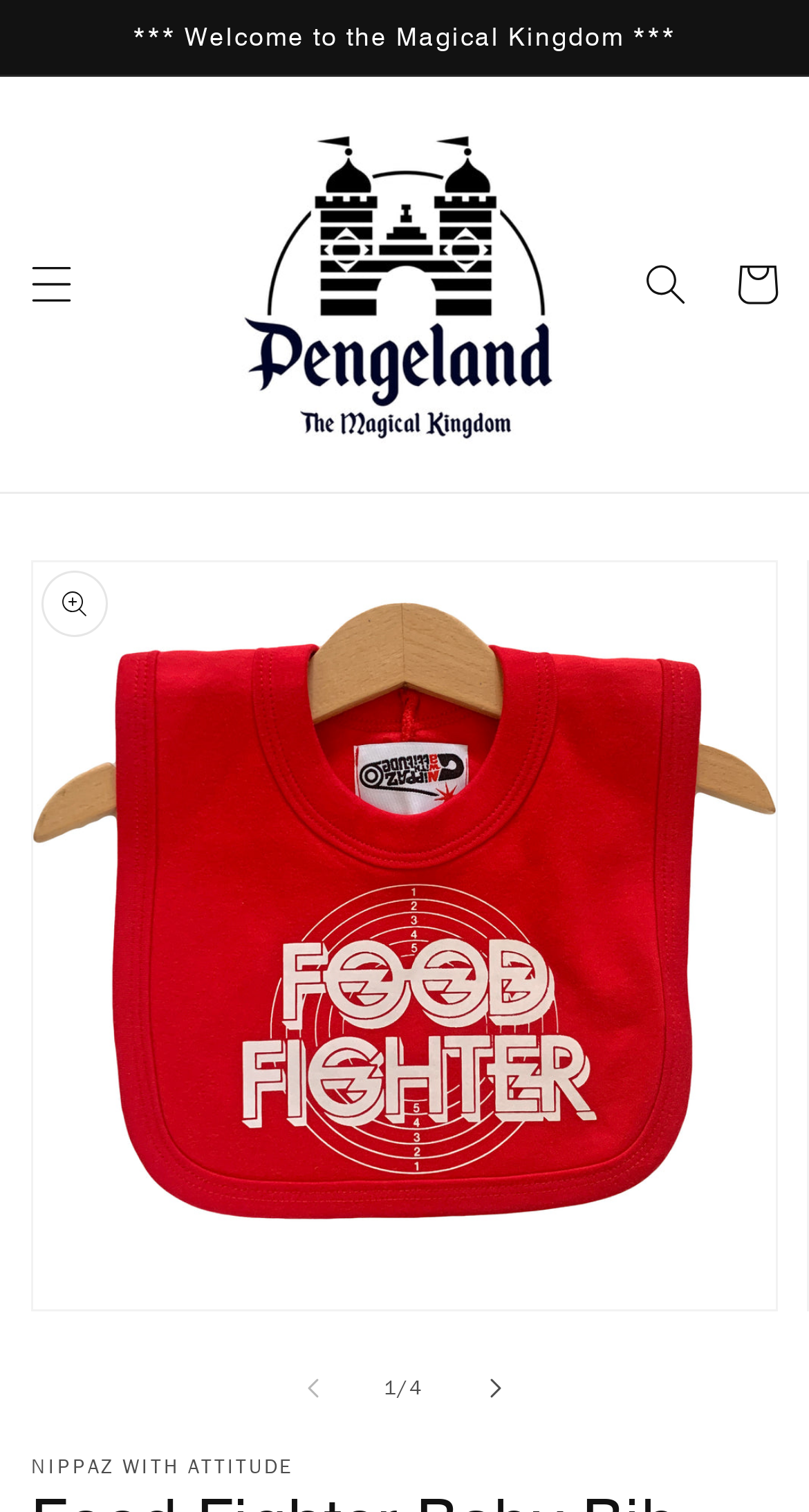What is the purpose of the button with the text 'Search'?
Craft a detailed and extensive response to the question.

I determined the purpose of the button with the text 'Search' by looking at the button element which has the property 'hasPopup' set to 'dialog', indicating that it opens a search dialog when clicked.